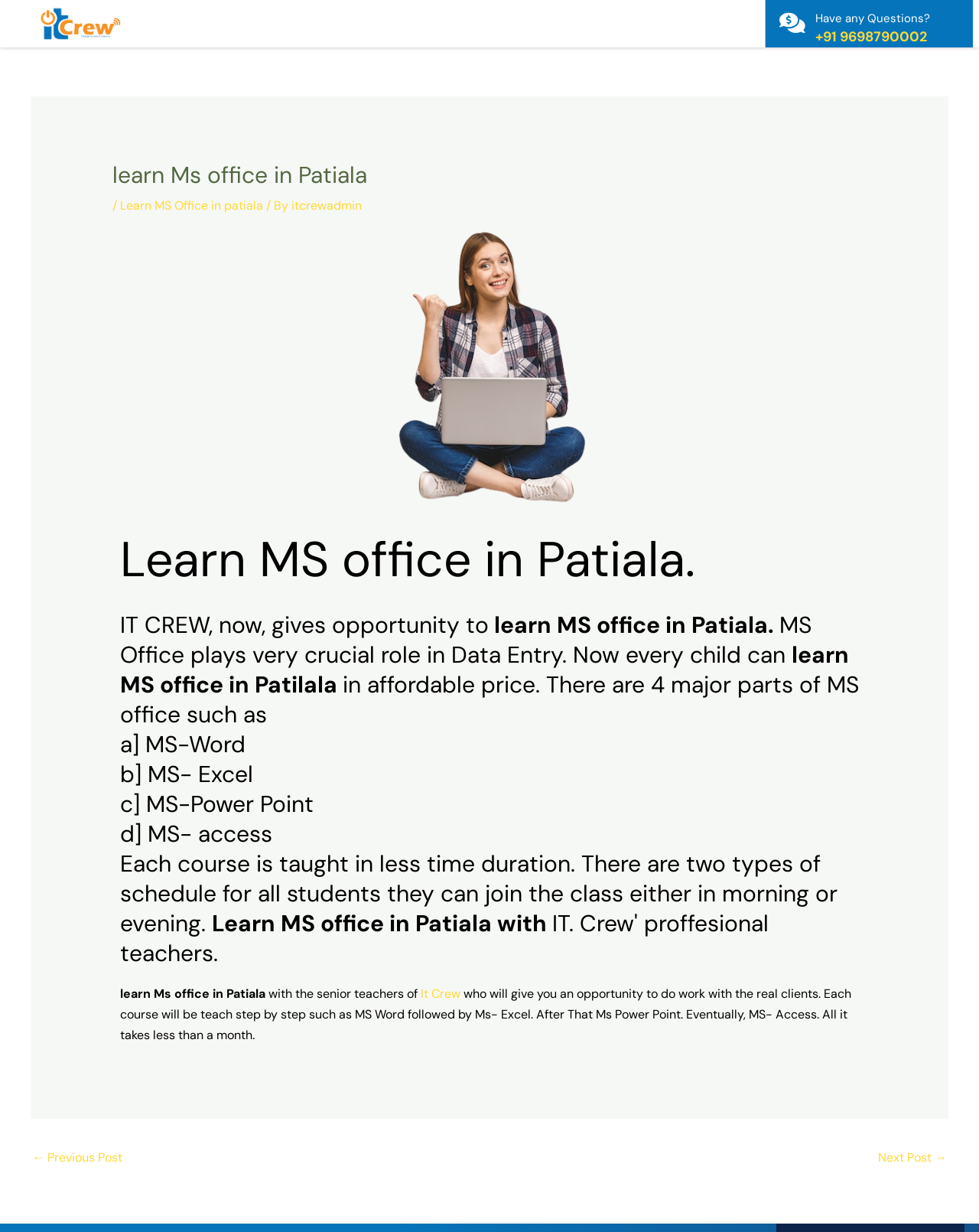What is the image located at the top of the webpage about?
Using the information from the image, give a concise answer in one word or a short phrase.

Learn web development at IT crew